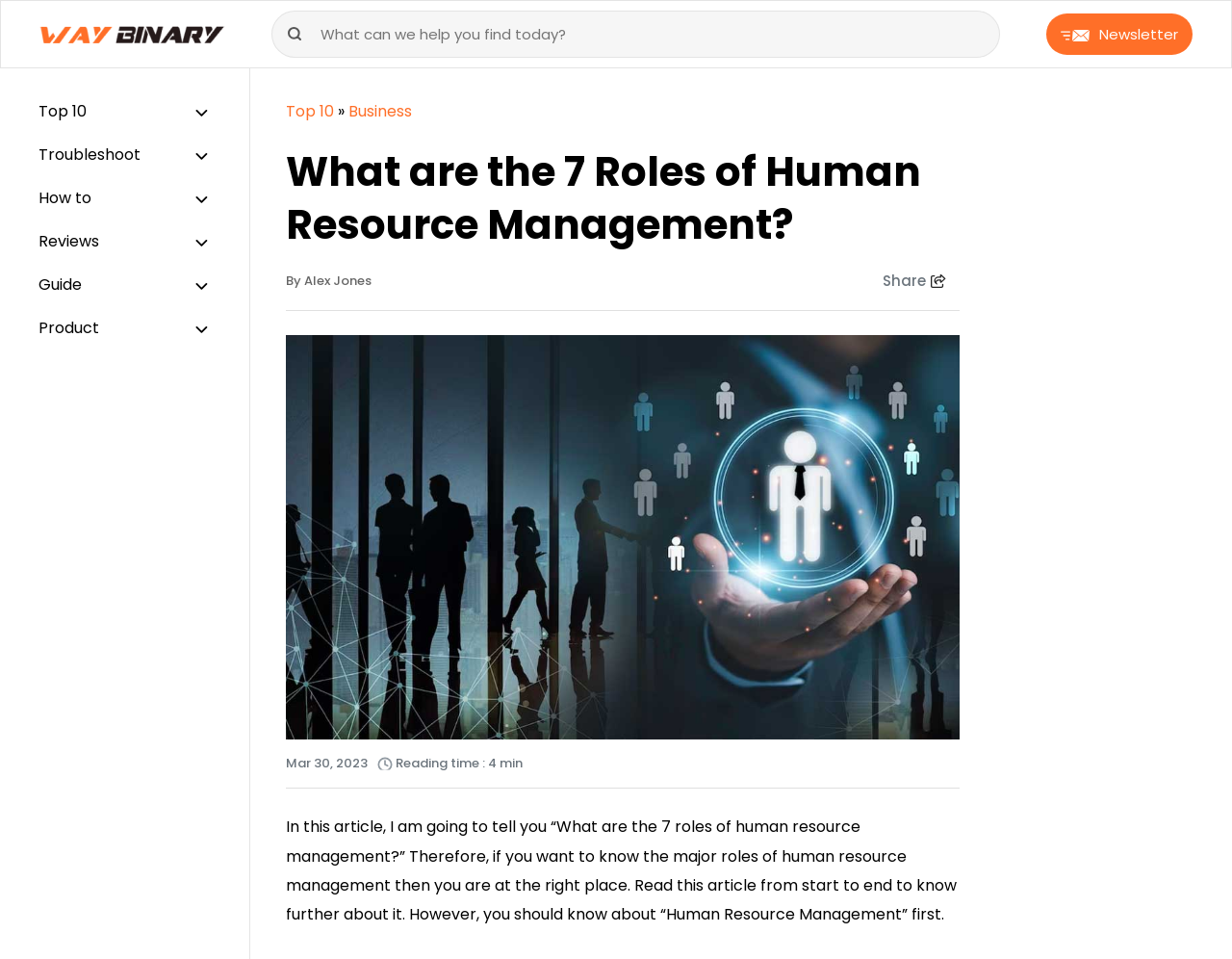Provide a single word or phrase answer to the question: 
Is there an image related to HR management?

Yes